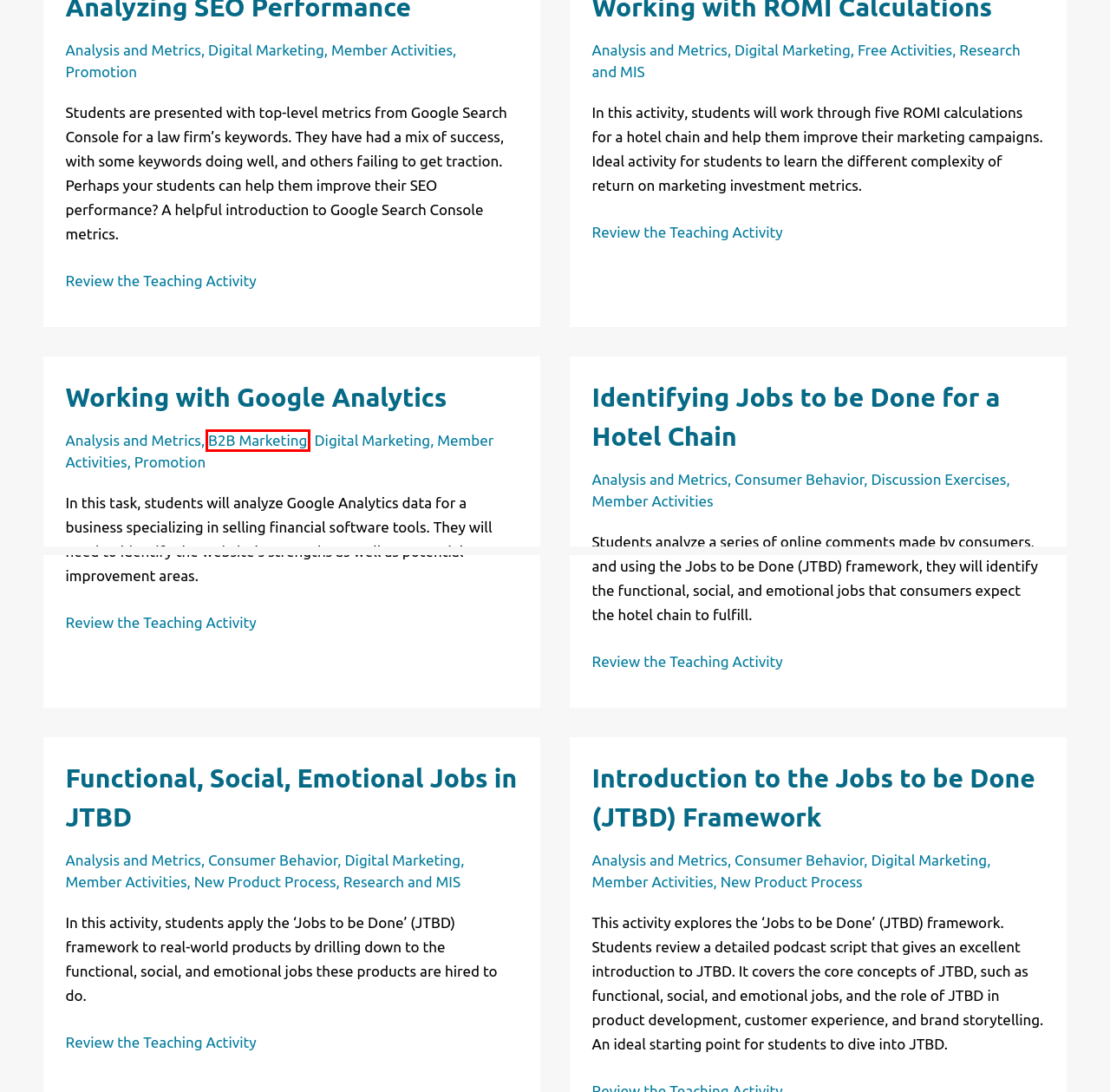Examine the screenshot of a webpage with a red bounding box around a UI element. Select the most accurate webpage description that corresponds to the new page after clicking the highlighted element. Here are the choices:
A. New Product Process Archives - Great Ideas for Teaching Marketing
B. B2B Marketing Archives - Great Ideas for Teaching Marketing
C. Functional, Social, Emotional Jobs in JTBD - Great Ideas for Teaching Marketing
D. Working with Google Analytics - Great Ideas for Teaching Marketing
E. Introduction to the Jobs to be Done (JTBD) Framework - Great Ideas for Teaching Marketing
F. Research and MIS Archives - Great Ideas for Teaching Marketing
G. Identifying Jobs to be Done for a Hotel Chain - Great Ideas for Teaching Marketing
H. Discussion Exercises Archives - Great Ideas for Teaching Marketing

B